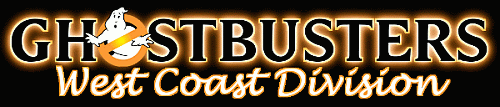What region does this Ghostbusters branch represent?
Answer with a single word or phrase, using the screenshot for reference.

Western United States